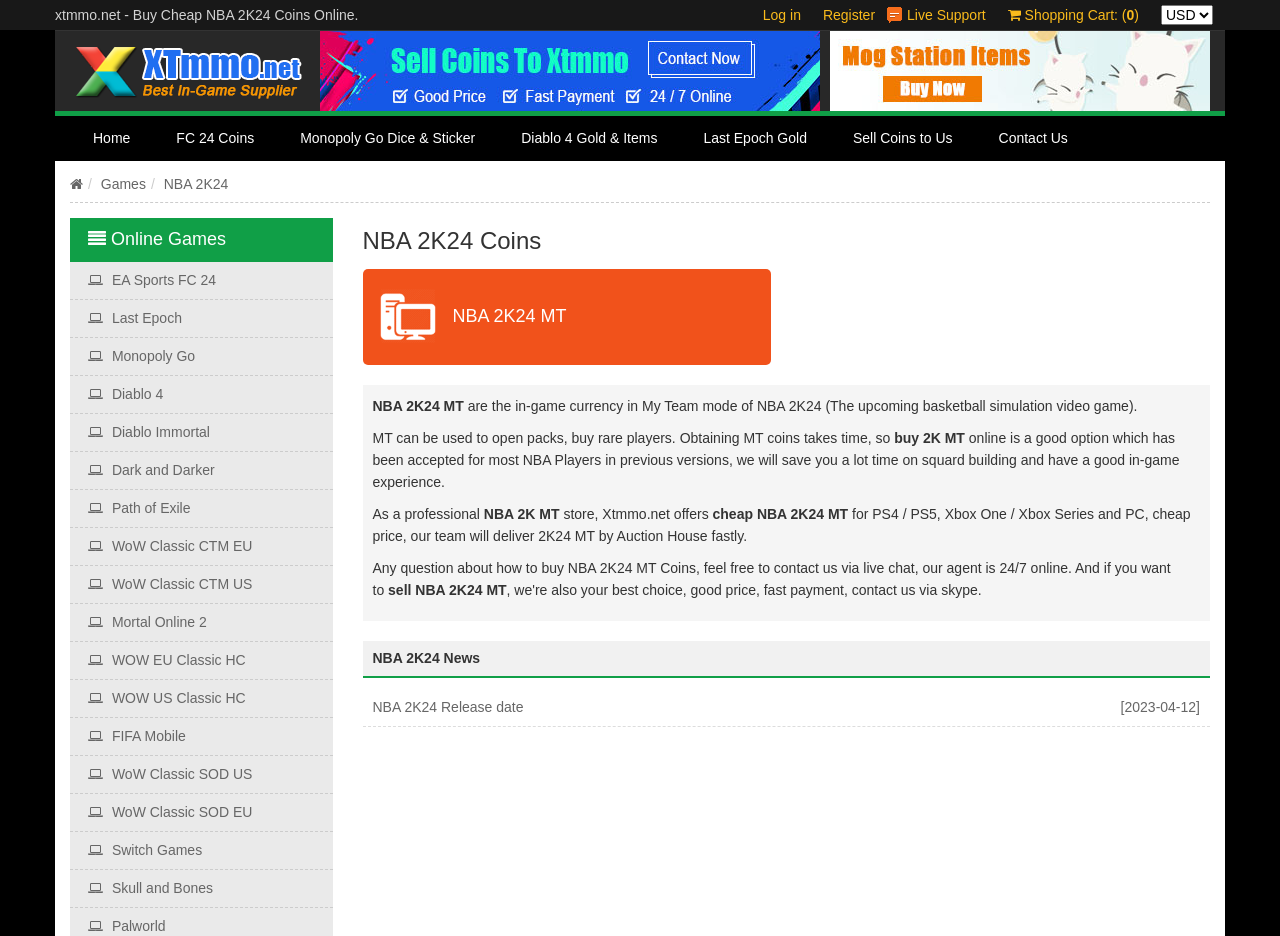What is the release date of NBA 2K24?
Give a detailed explanation using the information visible in the image.

The release date of NBA 2K24 is mentioned in the 'NBA 2K24 News' section, specifically in the link '[2023-04-12] NBA 2K24 Release date'.